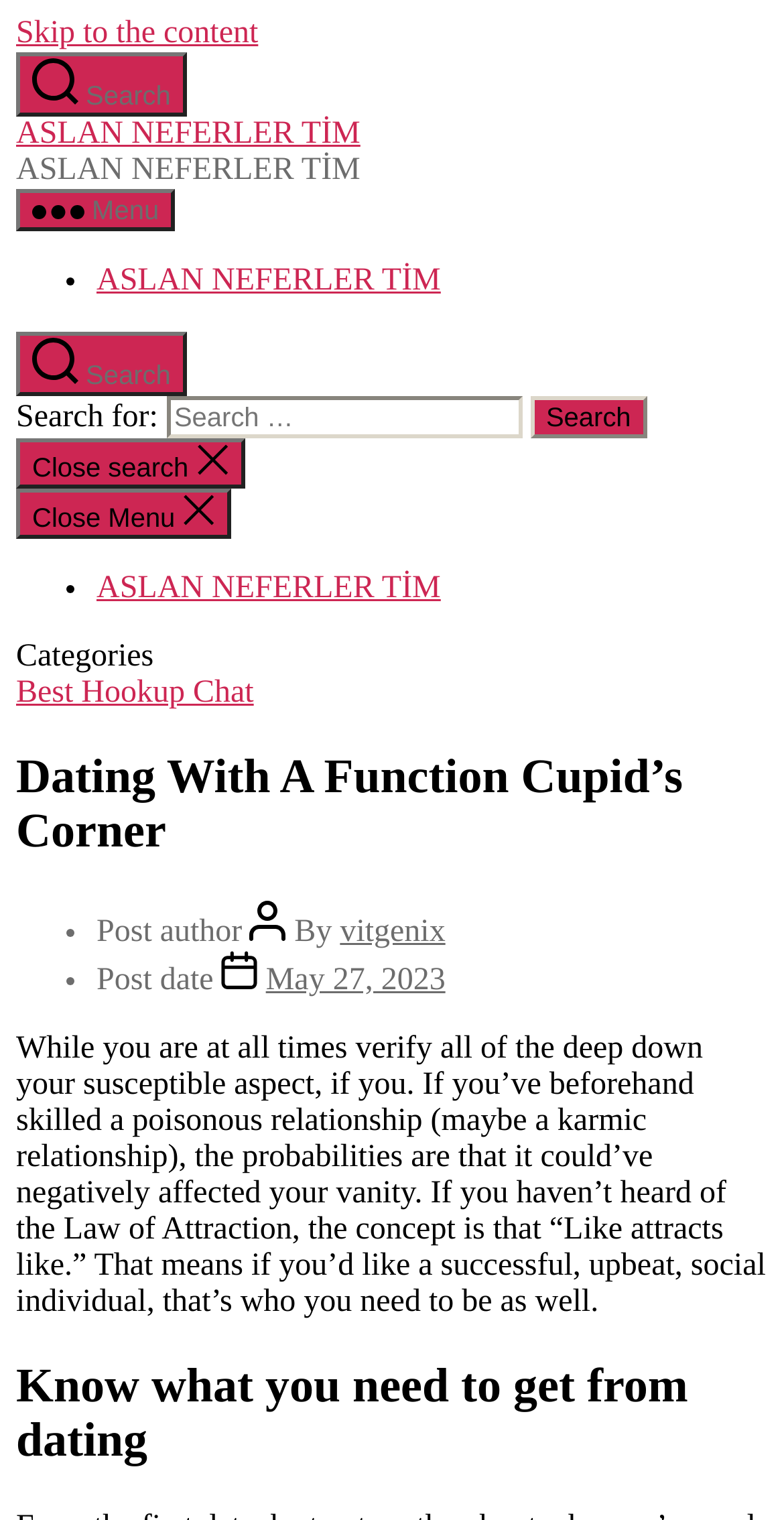Determine the bounding box of the UI element mentioned here: "Skip to the content". The coordinates must be in the format [left, top, right, bottom] with values ranging from 0 to 1.

[0.021, 0.011, 0.329, 0.033]